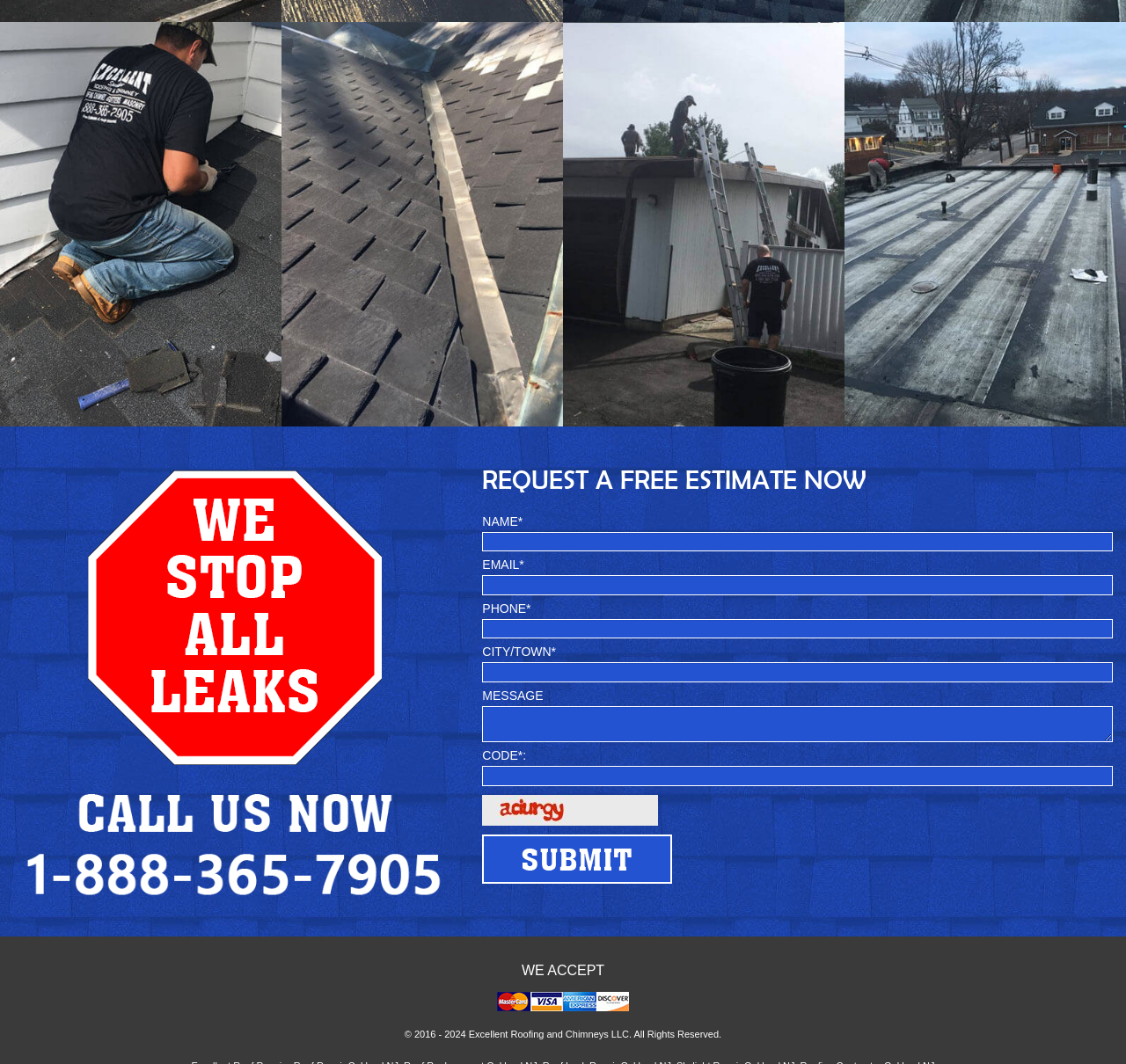What is the purpose of the form on the webpage?
Please answer the question with a detailed response using the information from the screenshot.

The form is located in the middle of the webpage and has fields for name, email, phone, city/town, message, and code. Above the form, there is a text 'REQUEST A FREE ESTIMATE NOW' which suggests that the purpose of the form is to request a free estimate.